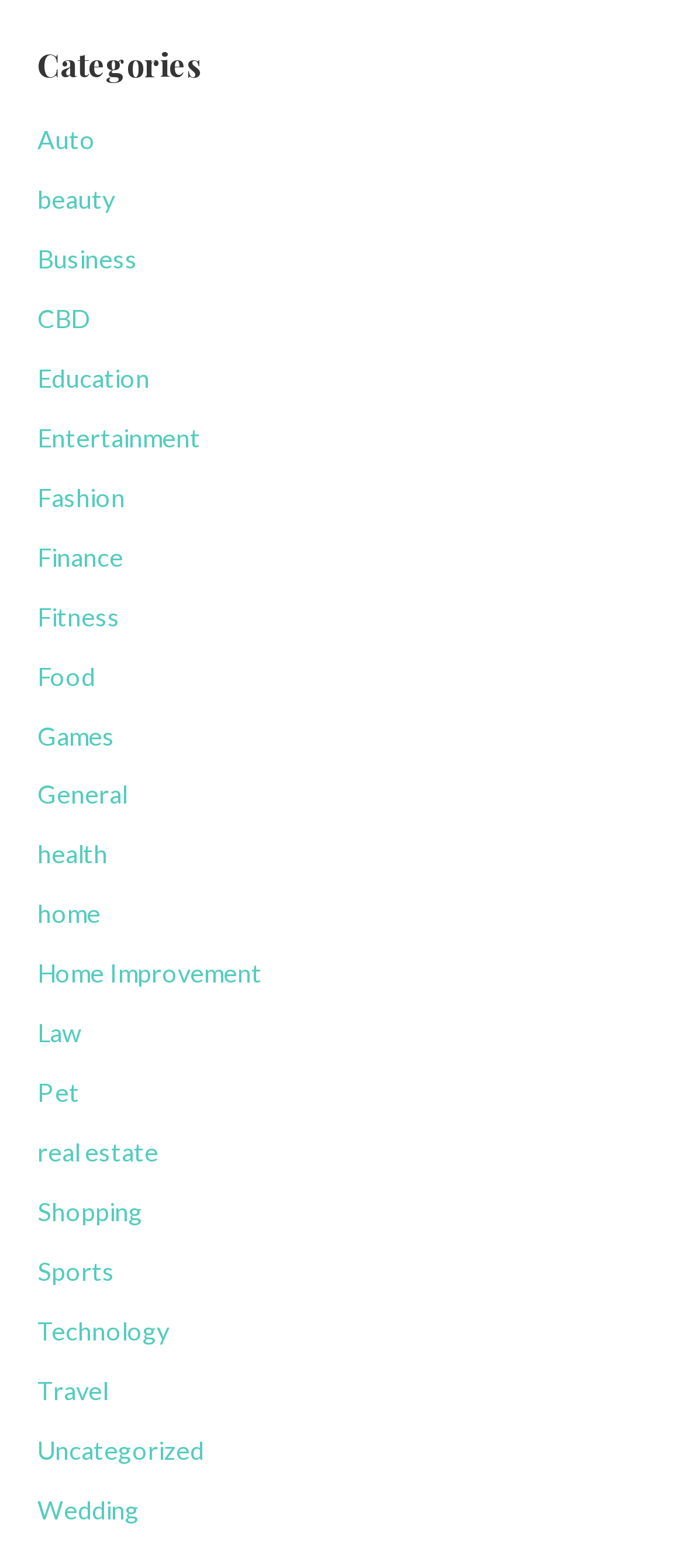Find the bounding box coordinates for the area that must be clicked to perform this action: "Click on the 'Auto' category".

[0.055, 0.08, 0.14, 0.099]